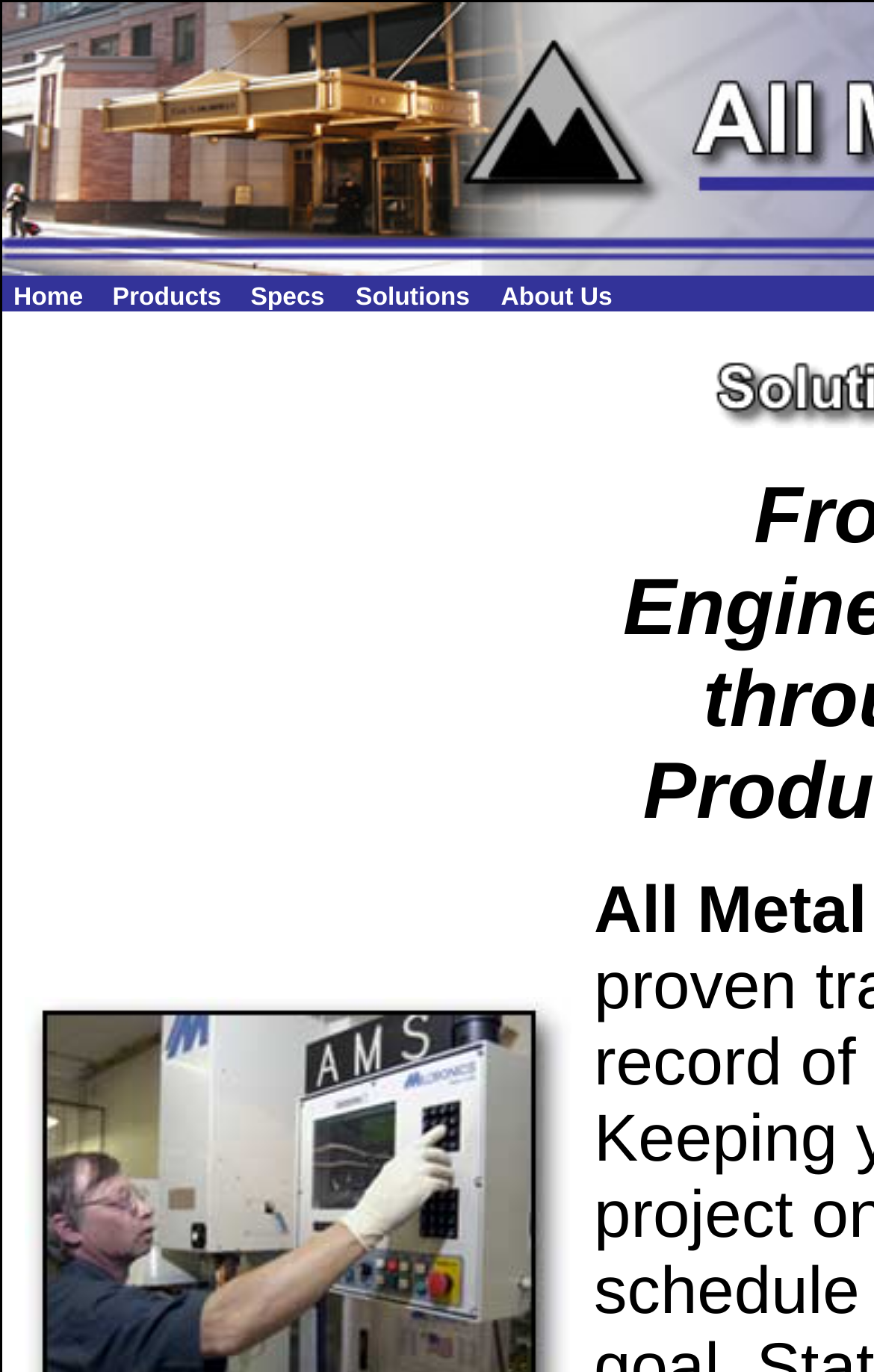Offer an extensive depiction of the webpage and its key elements.

The webpage is about All Metal Specialties and Metal Products. At the top, there is a navigation menu with five links: Home, Products, Specs, Solutions, and About Us. These links are aligned horizontally, with Home on the left and About Us on the right. The navigation menu takes up a significant portion of the top section of the page.